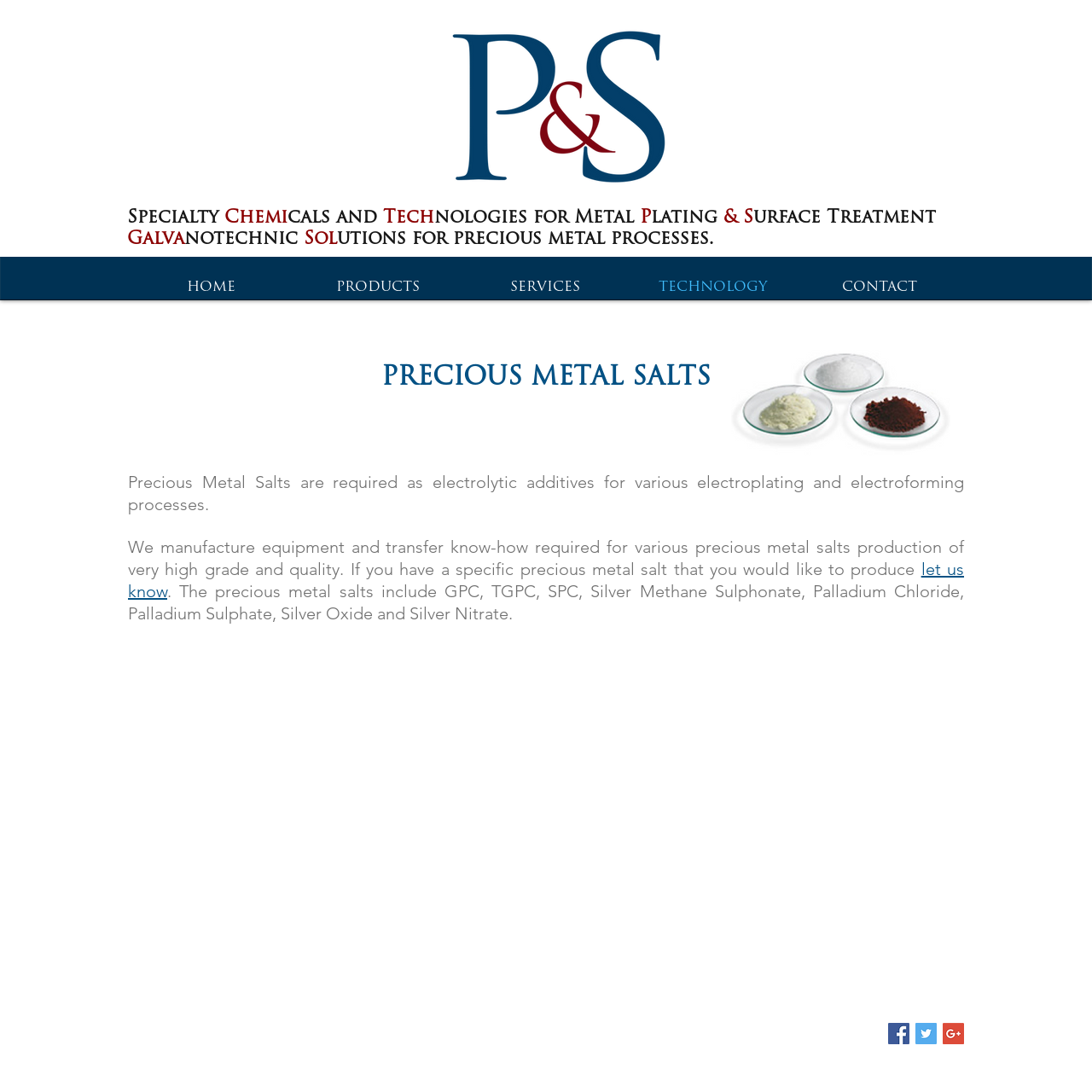What social media platforms are linked on the webpage?
Answer with a single word or phrase by referring to the visual content.

Facebook, Twitter, Google+